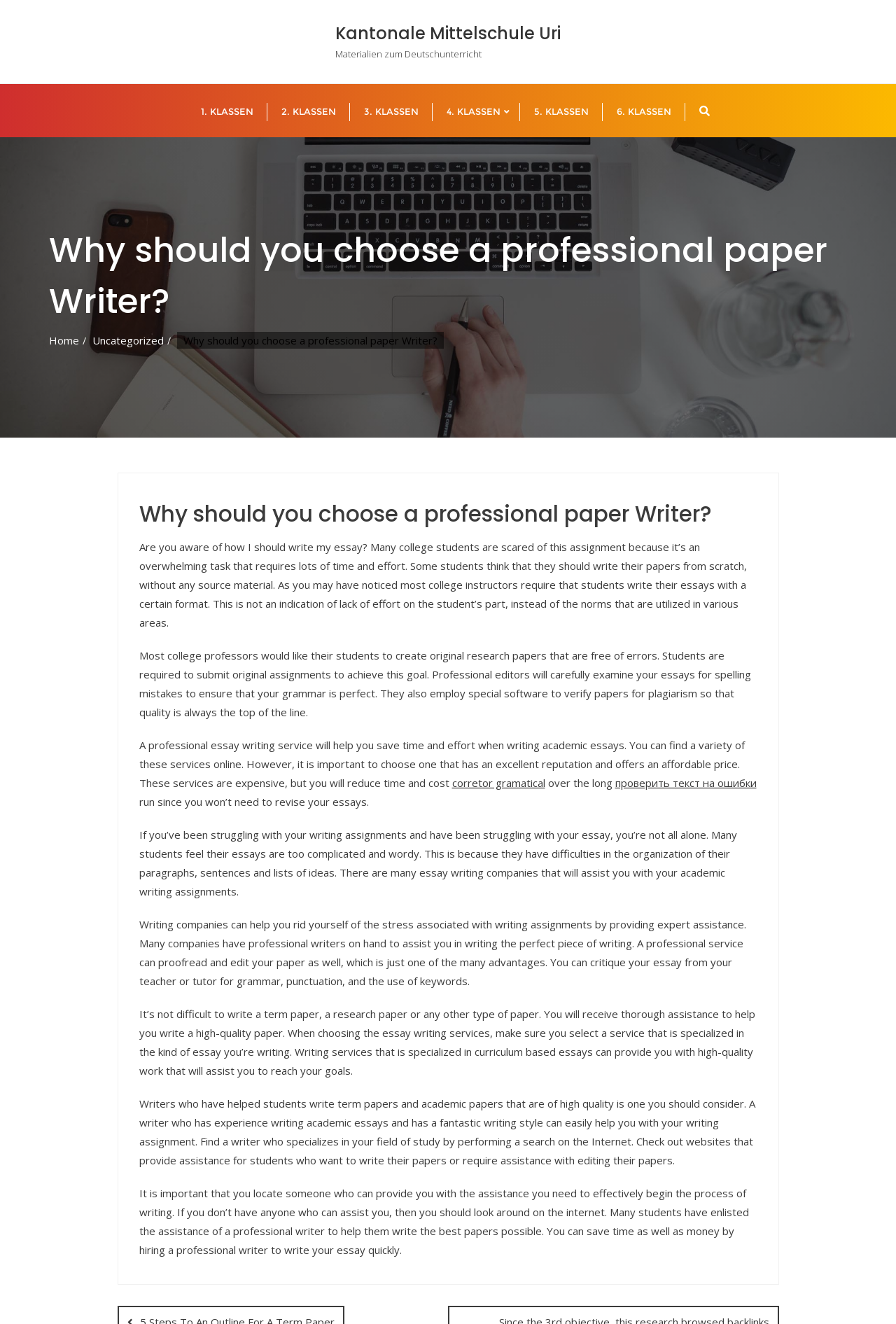What is the importance of choosing a specialized writing service?
Using the information from the image, give a concise answer in one word or a short phrase.

To receive high-quality work in a specific field